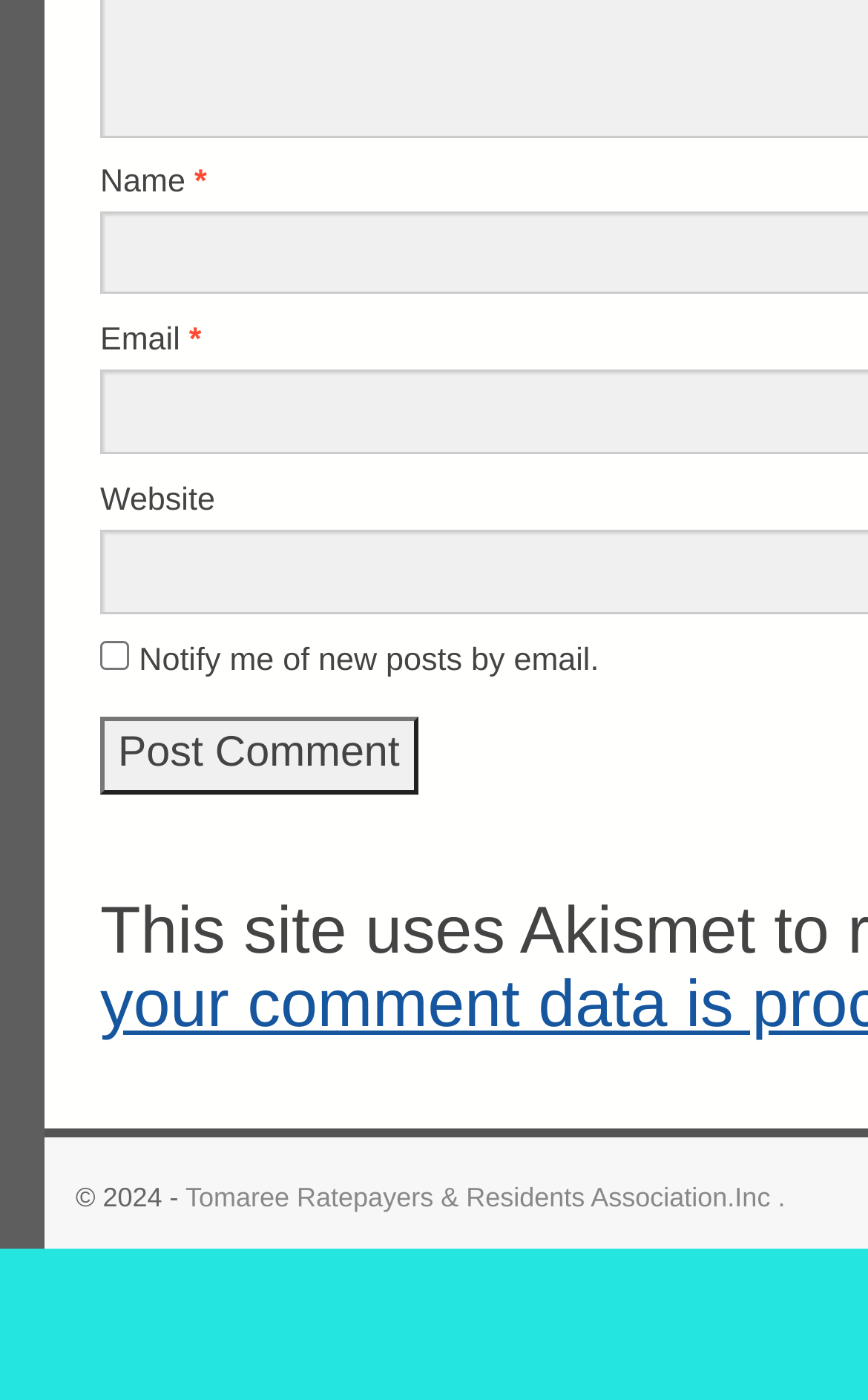Identify the coordinates of the bounding box for the element described below: "For the Groom". Return the coordinates as four float numbers between 0 and 1: [left, top, right, bottom].

None